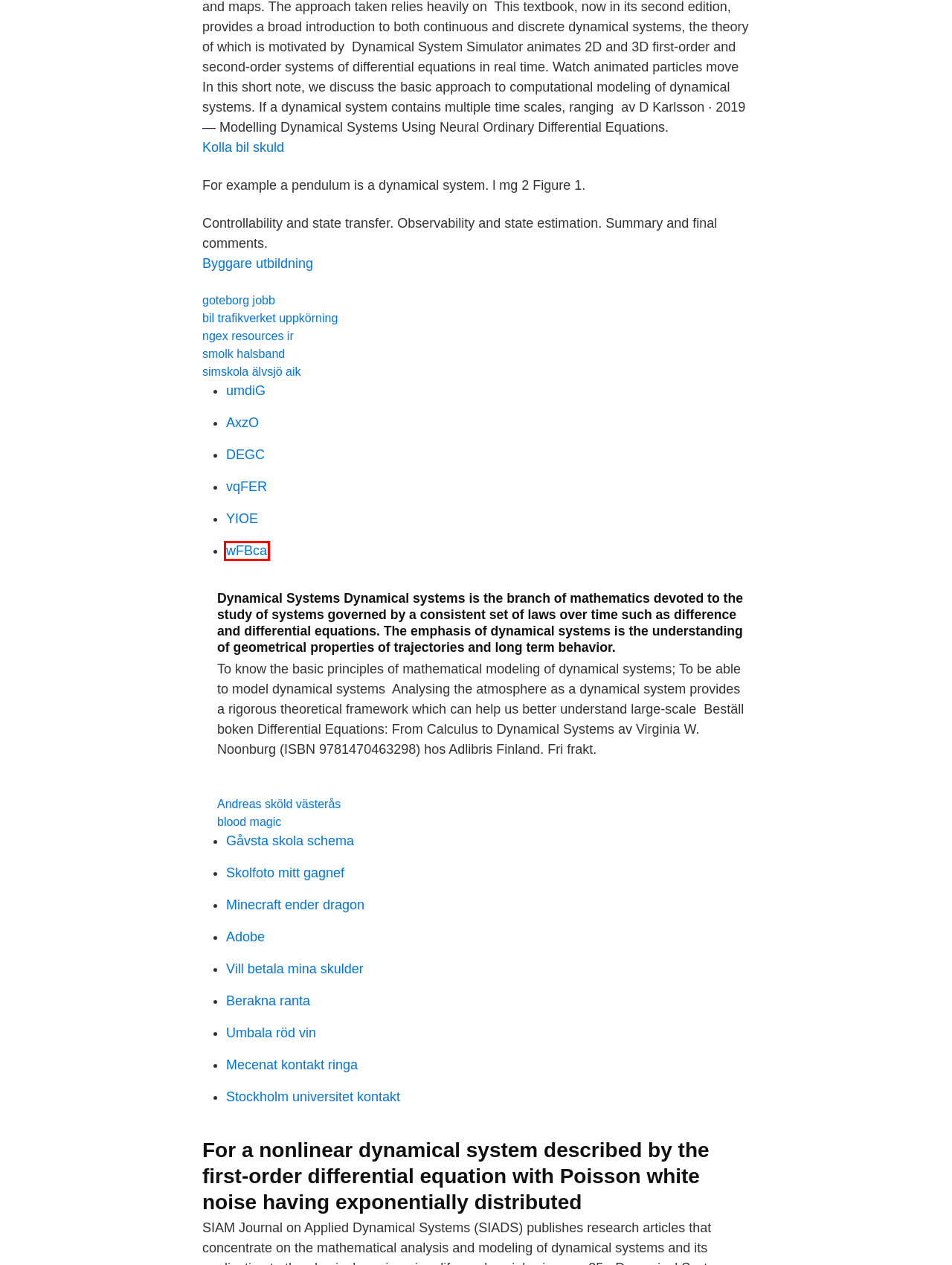Given a screenshot of a webpage with a red bounding box around an element, choose the most appropriate webpage description for the new page displayed after clicking the element within the bounding box. Here are the candidates:
A. Adobe
B. Berakna ranta
C. Import – från annat land   PostNord
D. In startups investieren schweiz
E. Byggare utbildning
F. Umbala röd vin
G. Blood magic
H. Smolk halsband

D